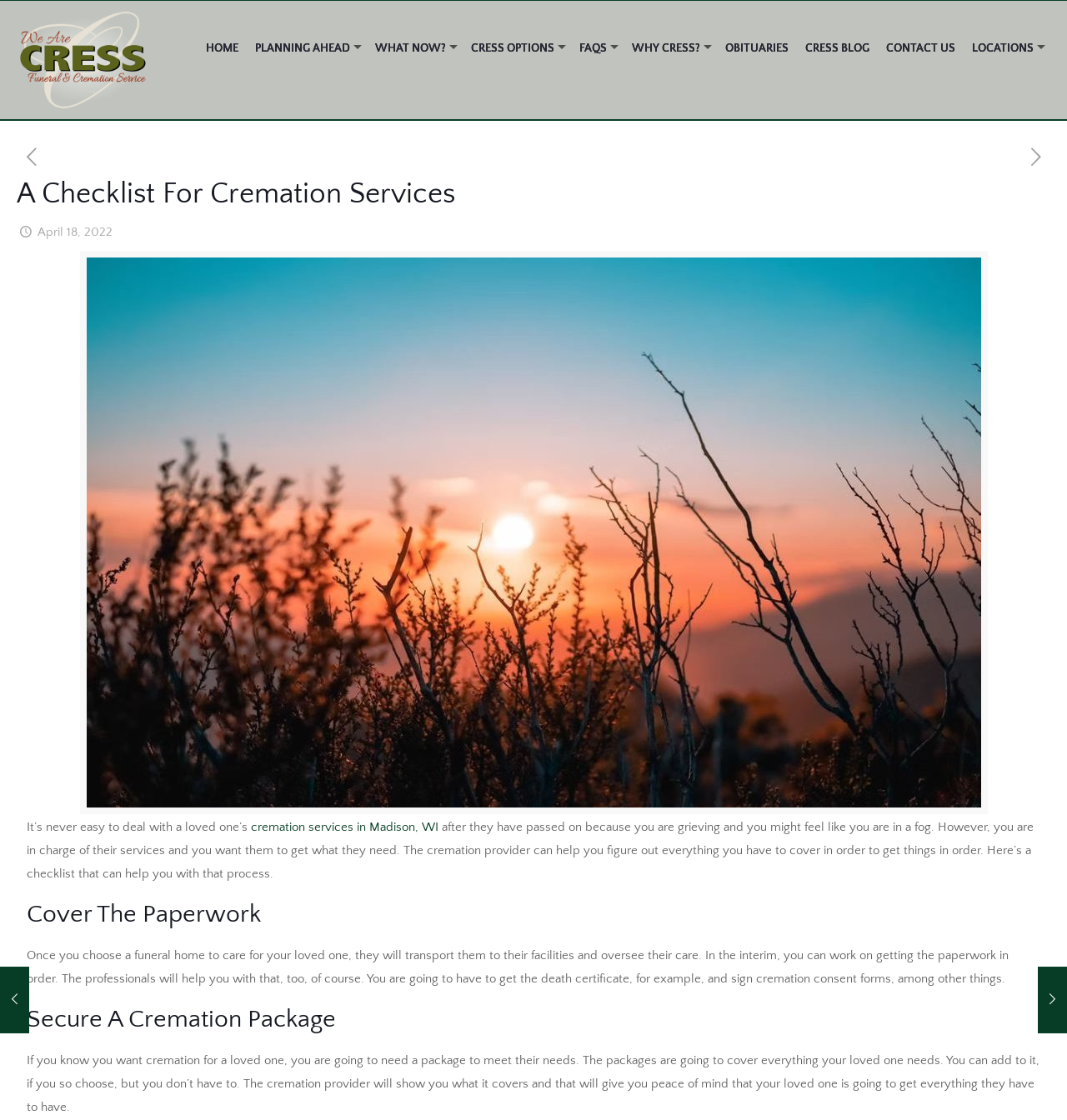Please specify the bounding box coordinates of the clickable region necessary for completing the following instruction: "Click the HOME link". The coordinates must consist of four float numbers between 0 and 1, i.e., [left, top, right, bottom].

[0.185, 0.001, 0.231, 0.065]